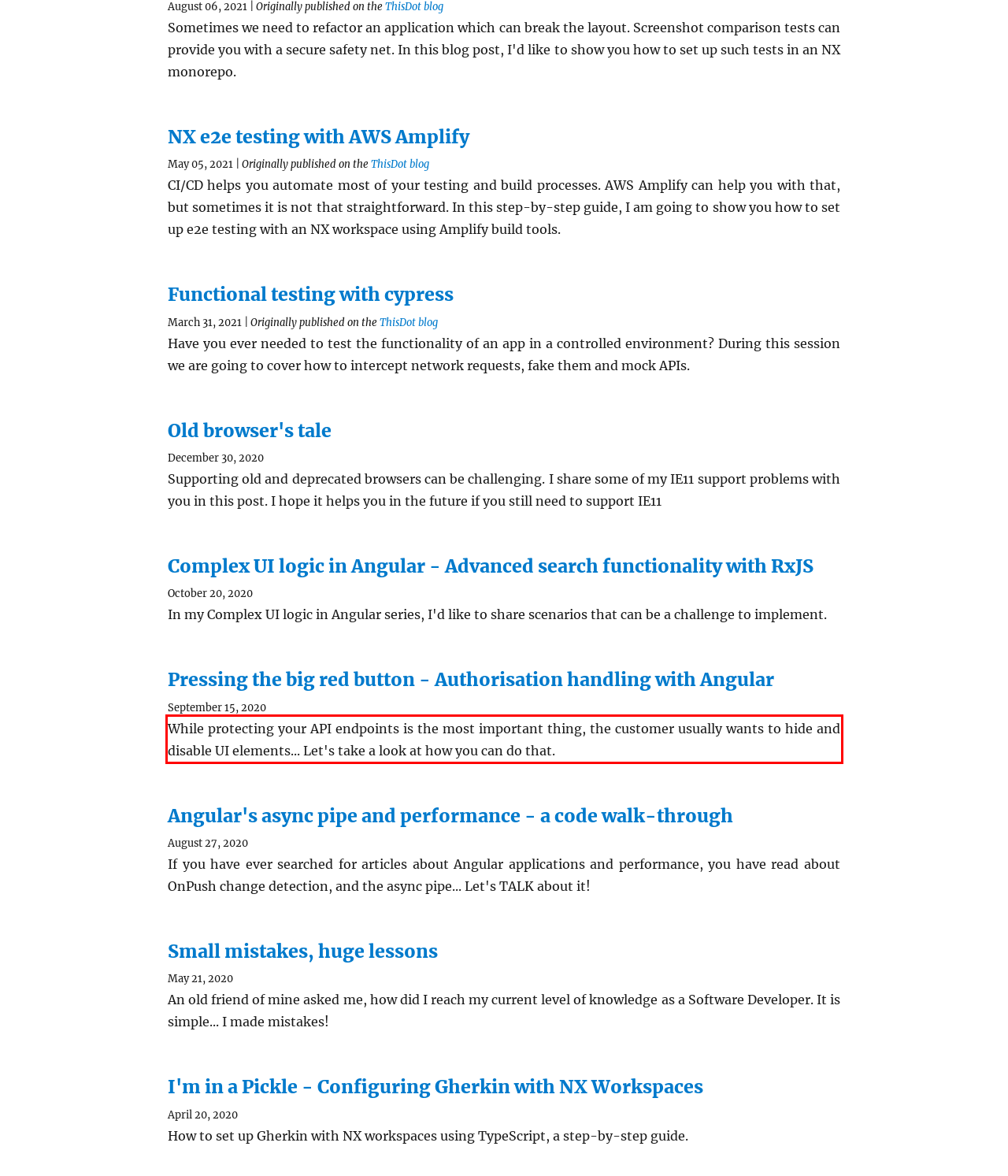Observe the screenshot of the webpage that includes a red rectangle bounding box. Conduct OCR on the content inside this red bounding box and generate the text.

While protecting your API endpoints is the most important thing, the customer usually wants to hide and disable UI elements... Let's take a look at how you can do that.